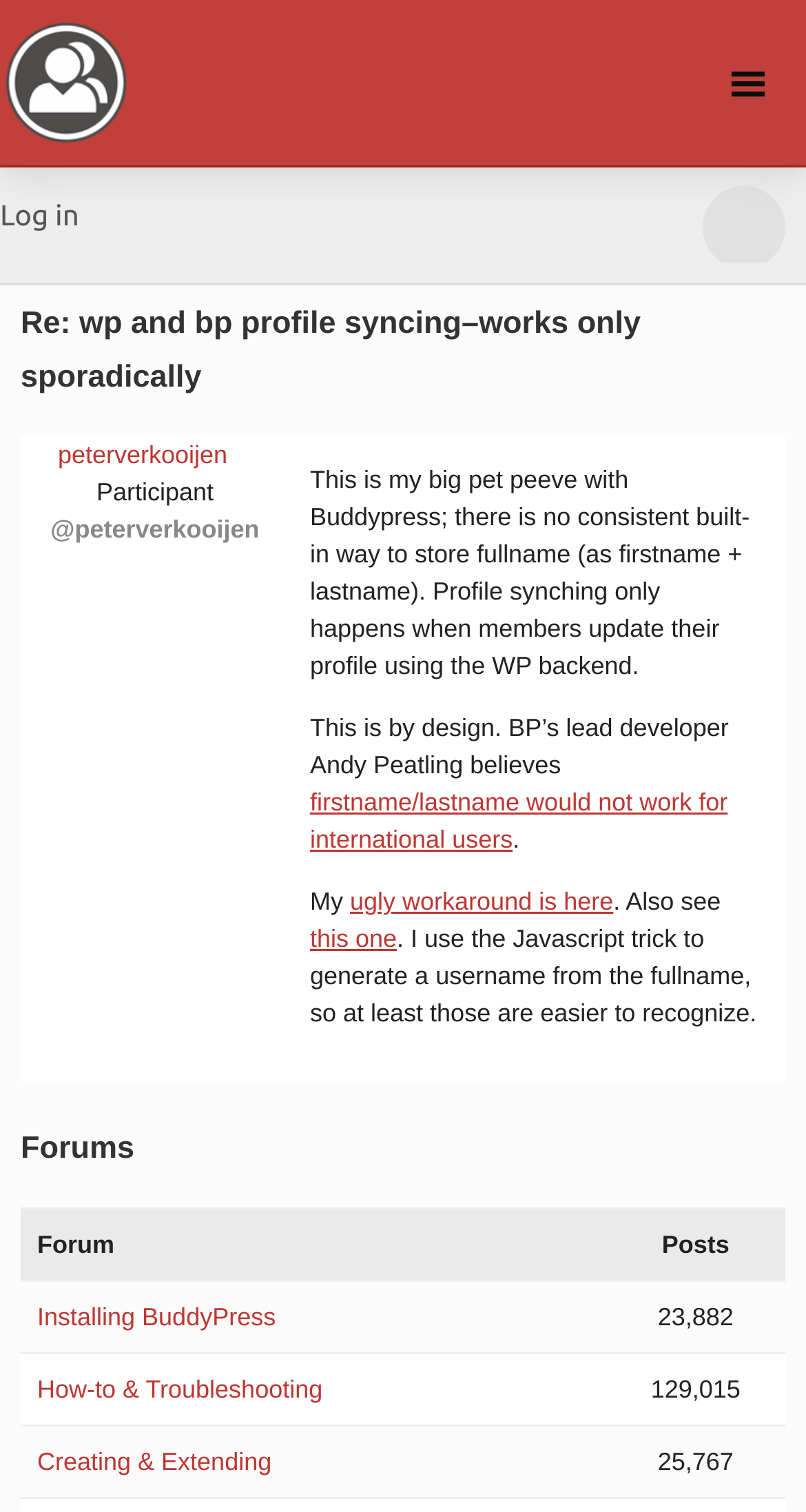Please determine the bounding box coordinates of the clickable area required to carry out the following instruction: "View the post by peterverkooijen". The coordinates must be four float numbers between 0 and 1, represented as [left, top, right, bottom].

[0.072, 0.291, 0.313, 0.31]